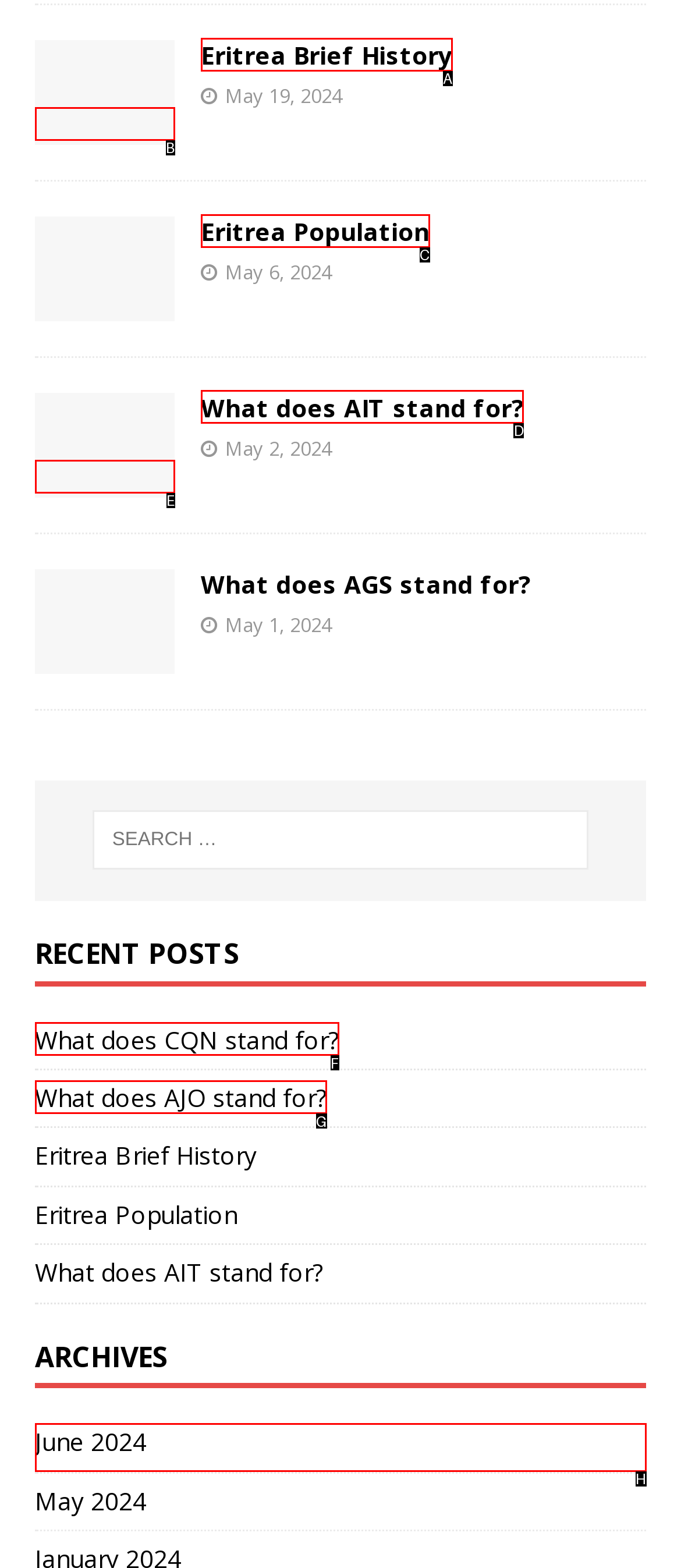Point out the HTML element I should click to achieve the following task: Learn what AIT stands for Provide the letter of the selected option from the choices.

D